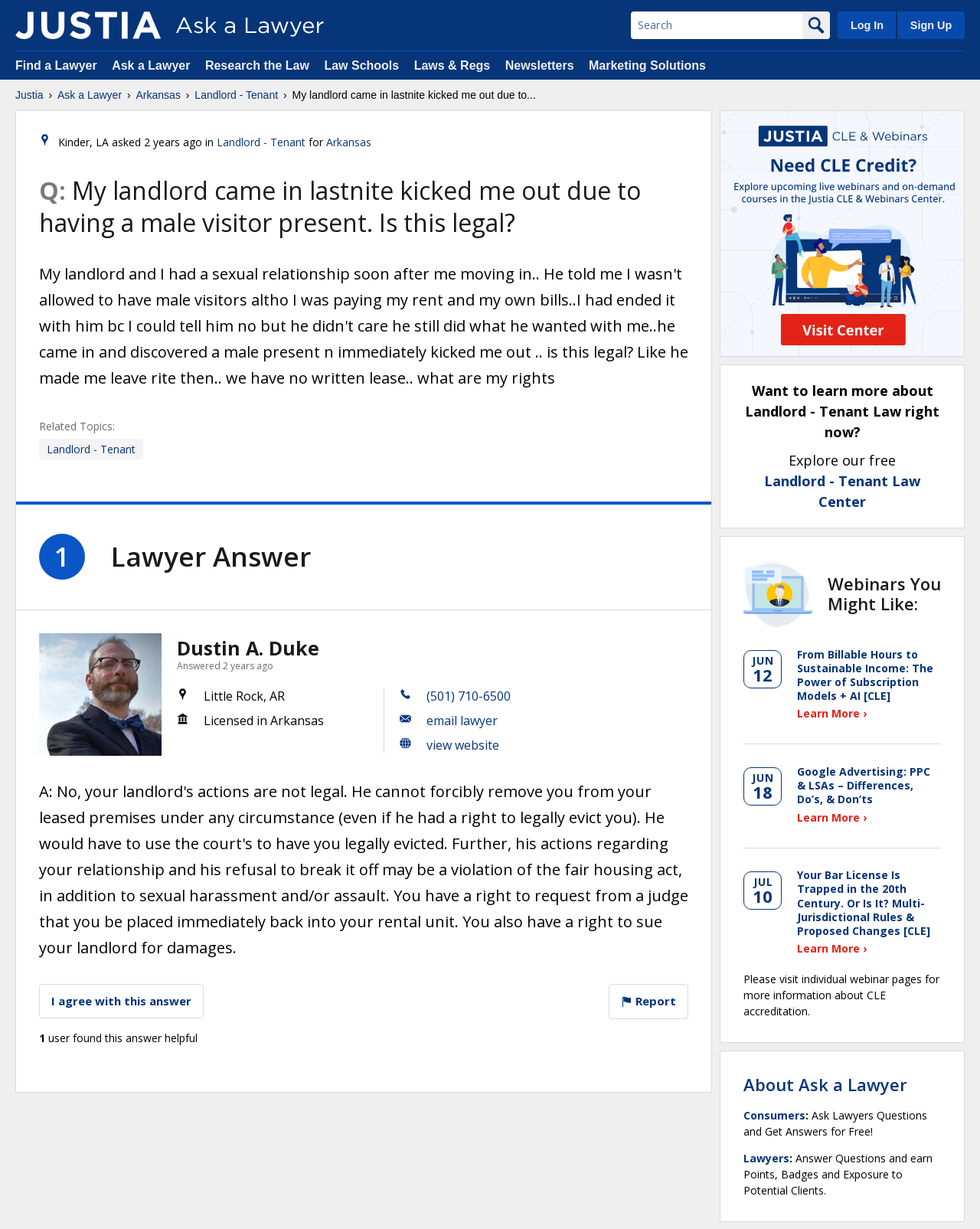Locate the heading on the webpage and return its text.

Q: My landlord came in lastnite kicked me out due to having a male visitor present. Is this legal?